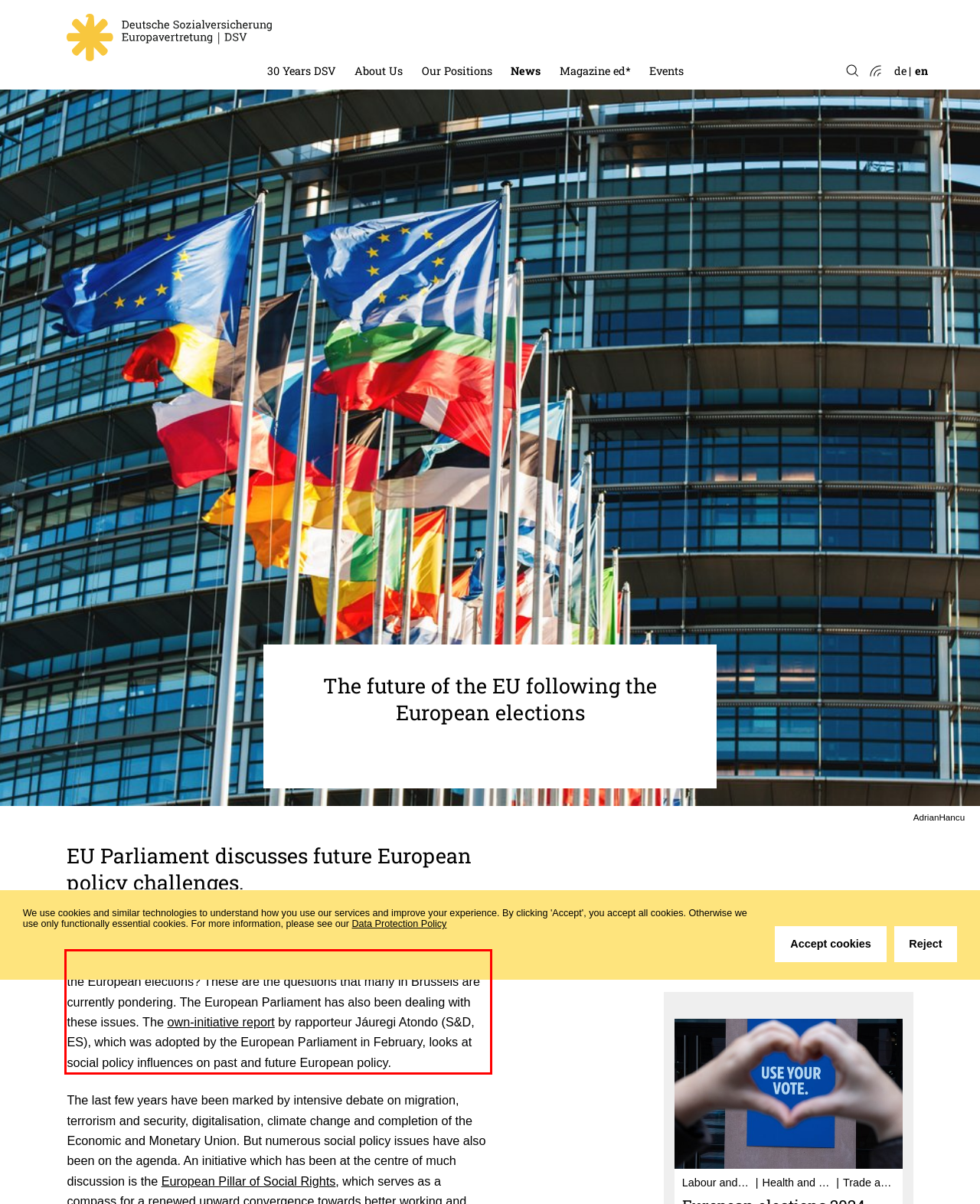Please examine the webpage screenshot and extract the text within the red bounding box using OCR.

How can we advance Europe? What will happen to the European Union after the European elections? These are the questions that many in Brussels are currently pondering. The European Parliament has also been dealing with these issues. The own-initiative report by rapporteur Jáuregi Atondo (S&D, ES), which was adopted by the European Parliament in February, looks at social policy influences on past and future European policy.